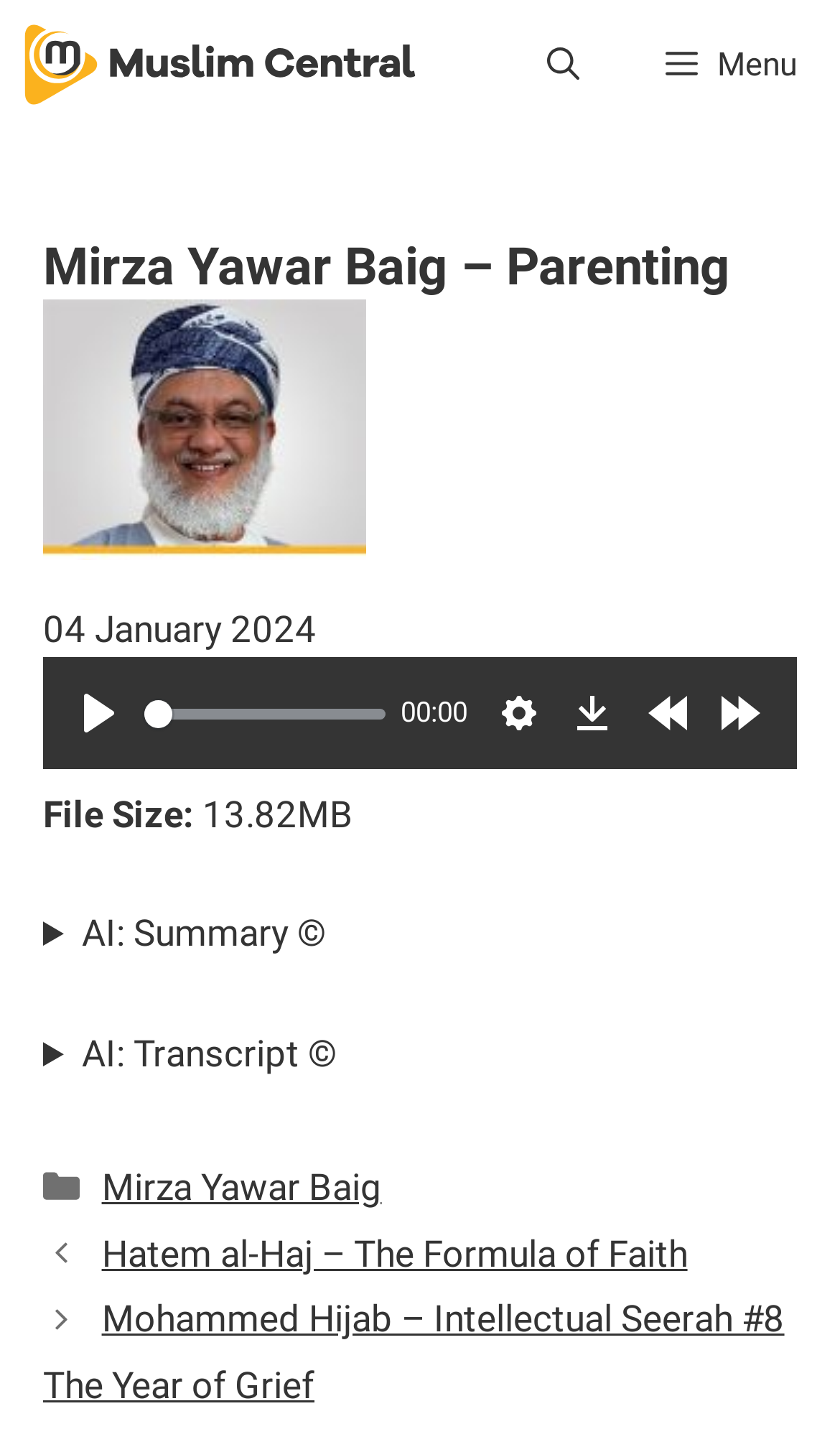Show the bounding box coordinates for the element that needs to be clicked to execute the following instruction: "Open the 'Menu'". Provide the coordinates in the form of four float numbers between 0 and 1, i.e., [left, top, right, bottom].

[0.741, 0.0, 1.0, 0.089]